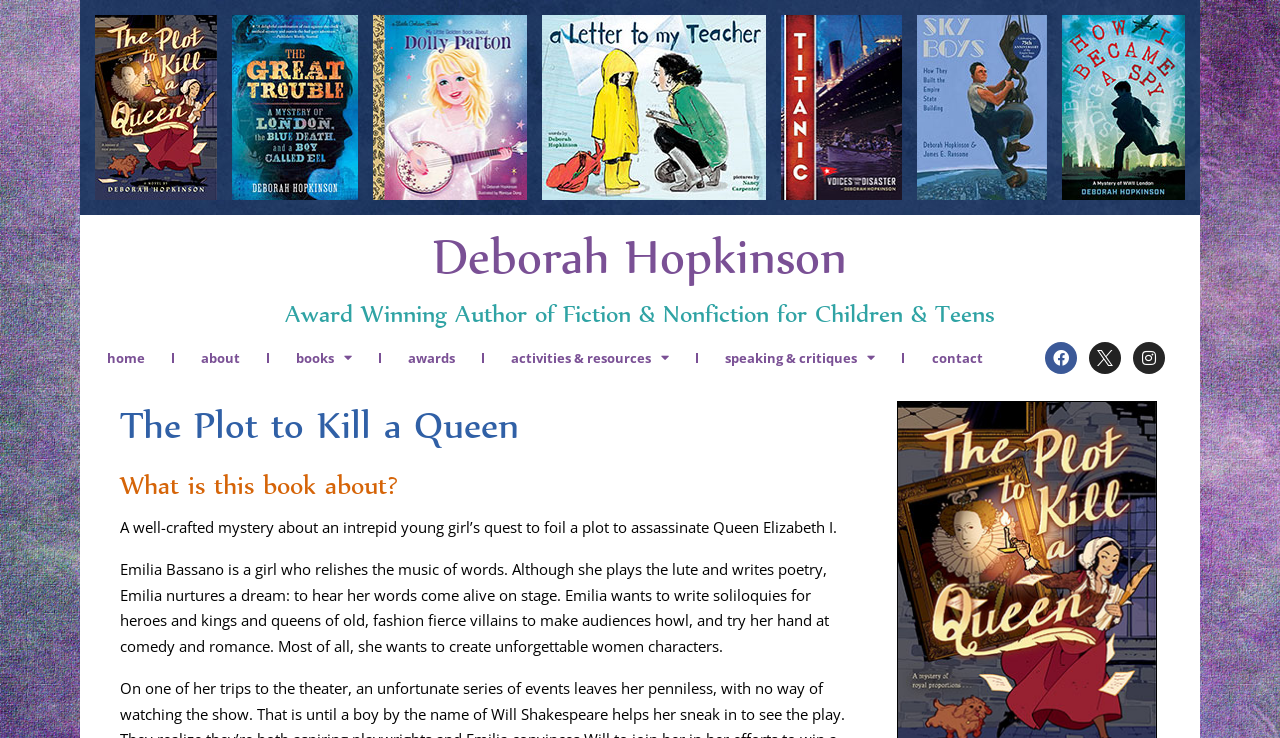Specify the bounding box coordinates for the region that must be clicked to perform the given instruction: "Click on the book 'The Plot to Kill a Queen'".

[0.074, 0.02, 0.169, 0.27]